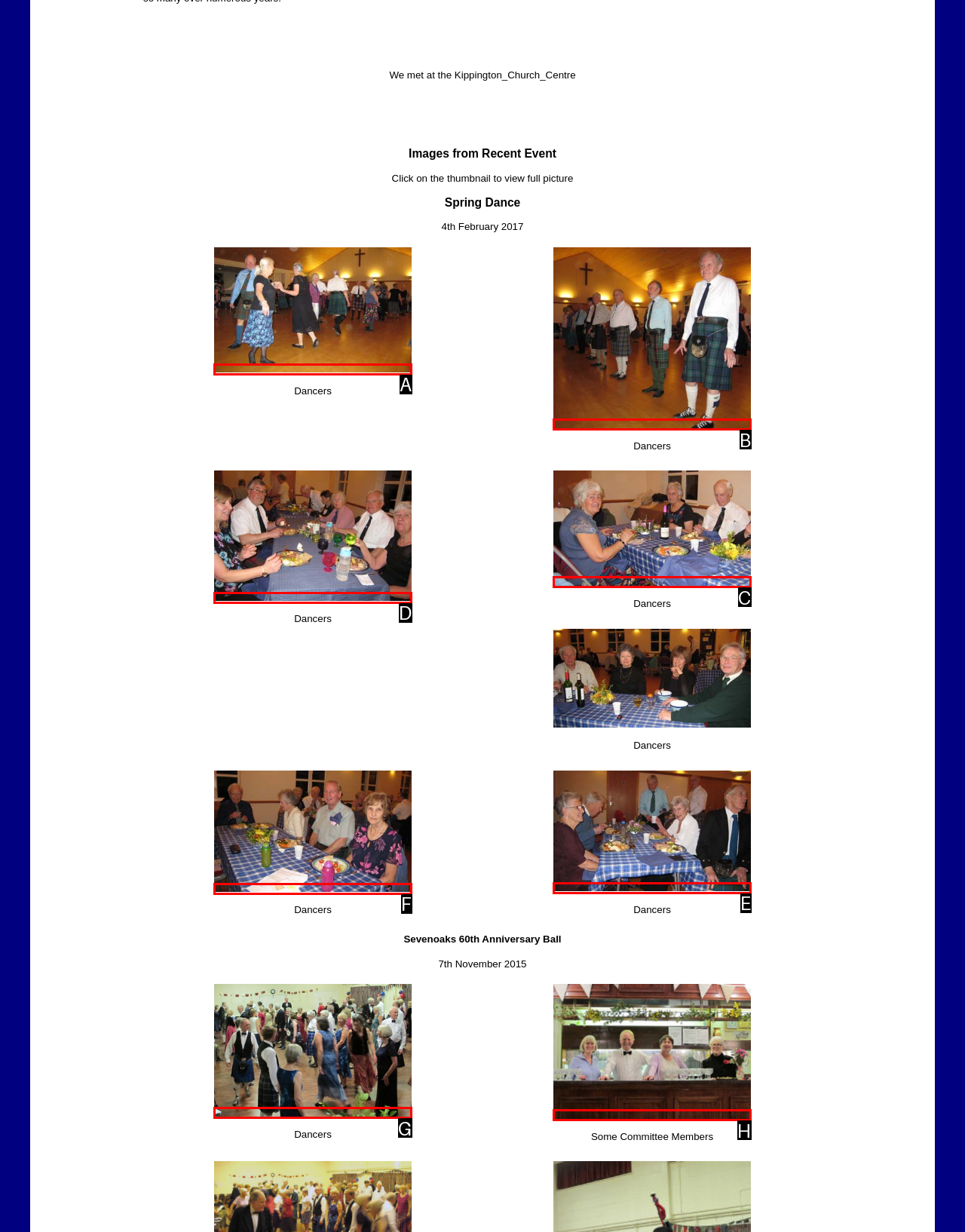Given the description: parent_node: Dancers alt="Dancing", choose the HTML element that matches it. Indicate your answer with the letter of the option.

E